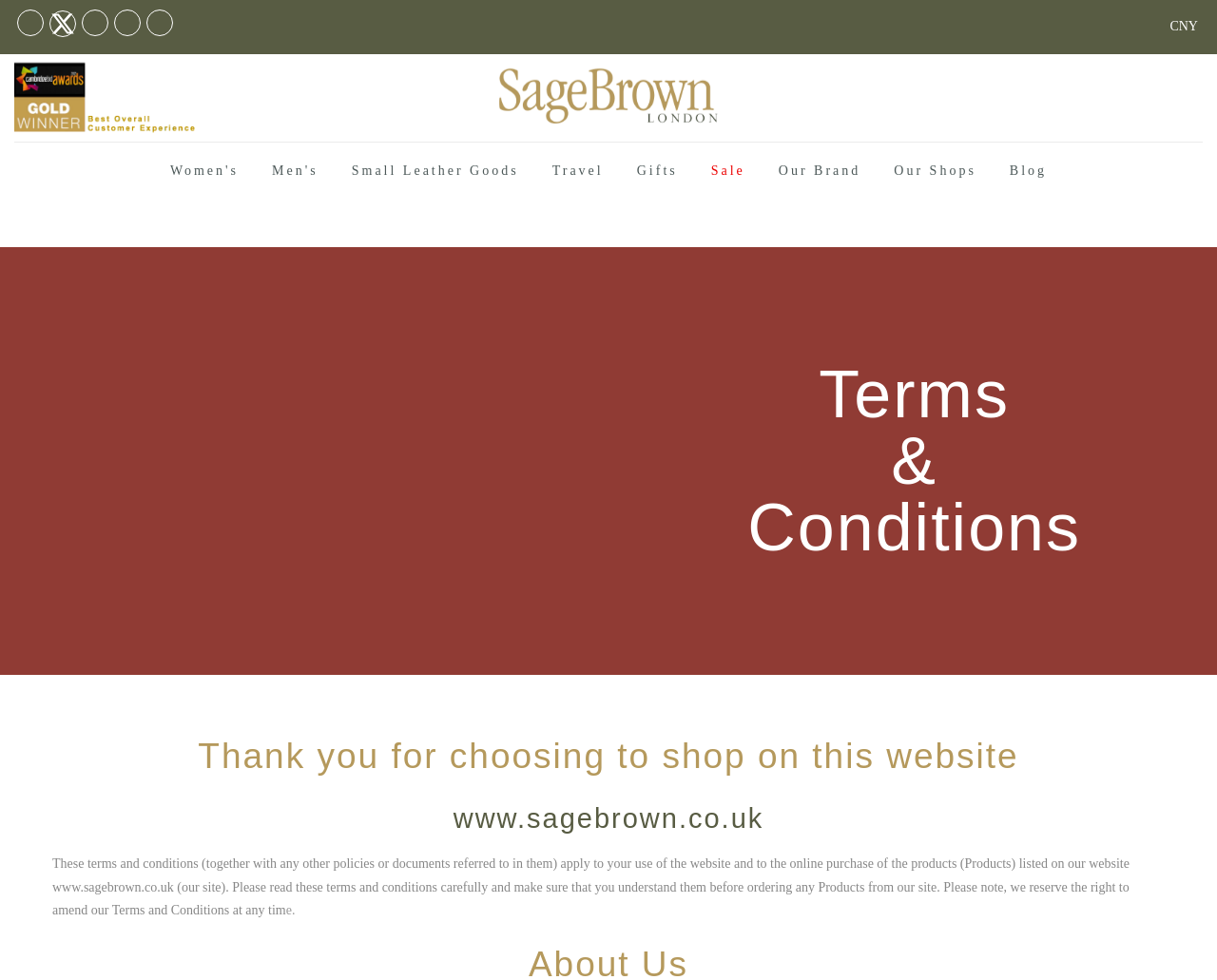Please specify the coordinates of the bounding box for the element that should be clicked to carry out this instruction: "Select the CNY currency". The coordinates must be four float numbers between 0 and 1, formatted as [left, top, right, bottom].

[0.949, 0.553, 0.977, 0.577]